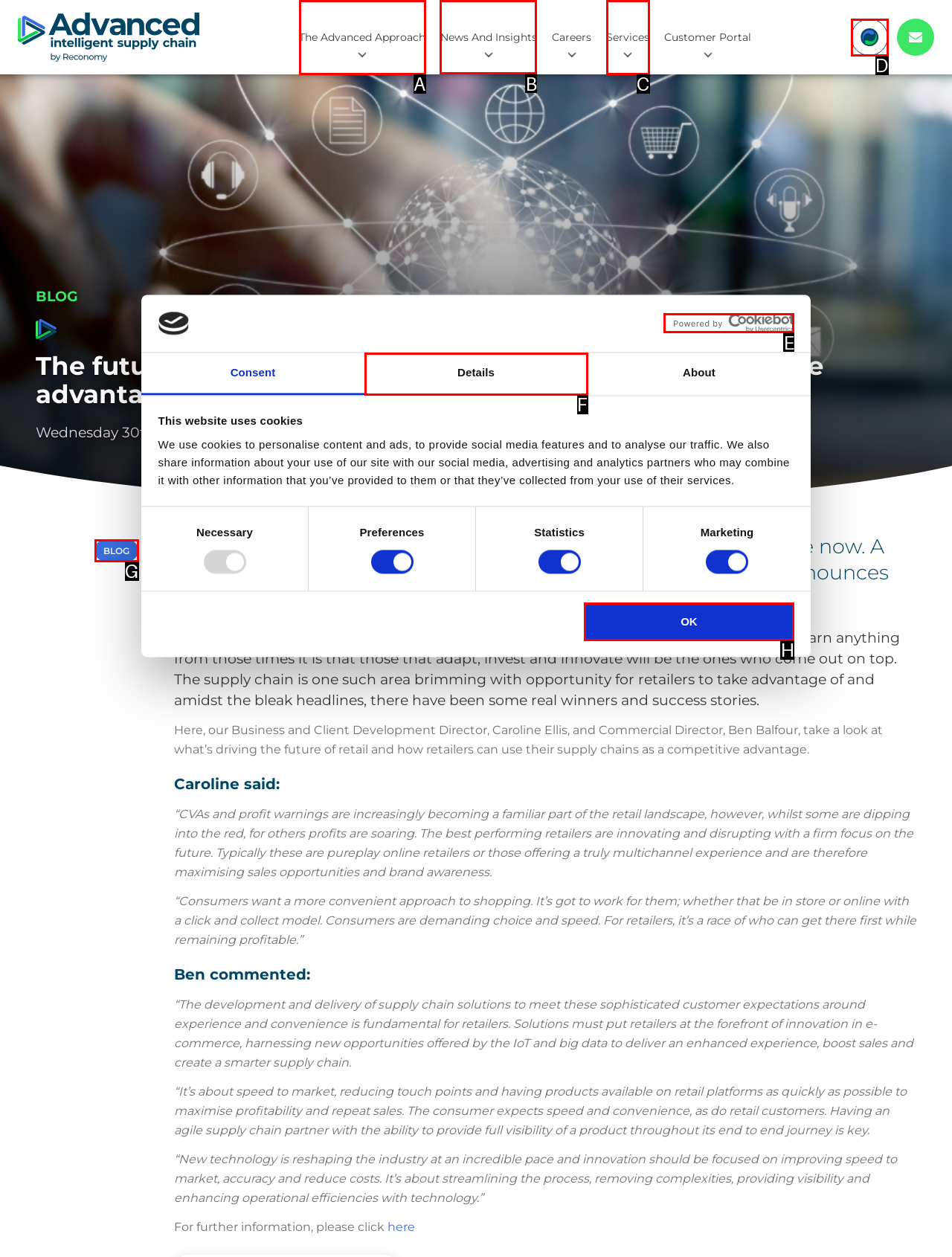Select the option I need to click to accomplish this task: Click the News and insights button
Provide the letter of the selected choice from the given options.

B